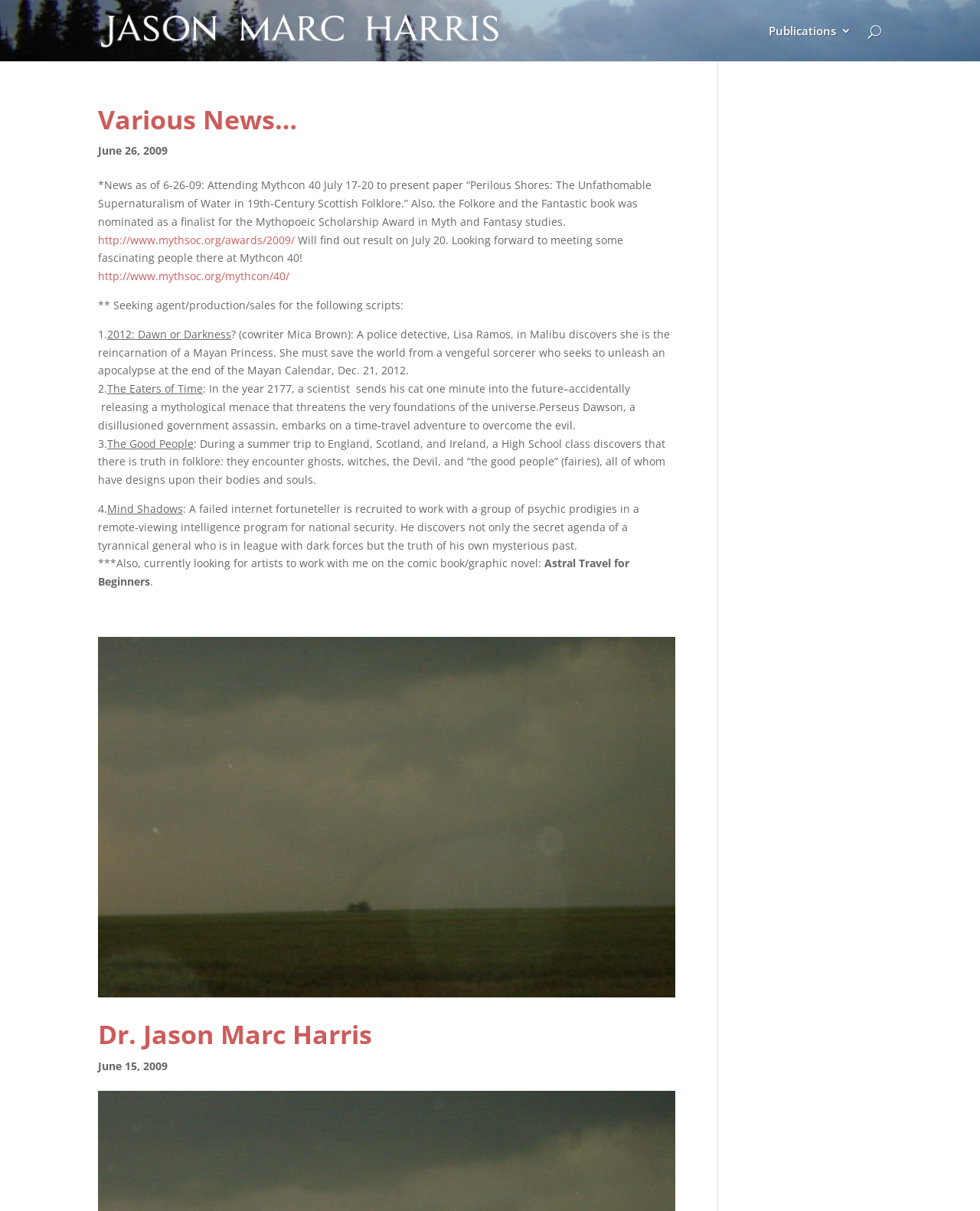How many links are there on the page?
Look at the image and answer the question using a single word or phrase.

7